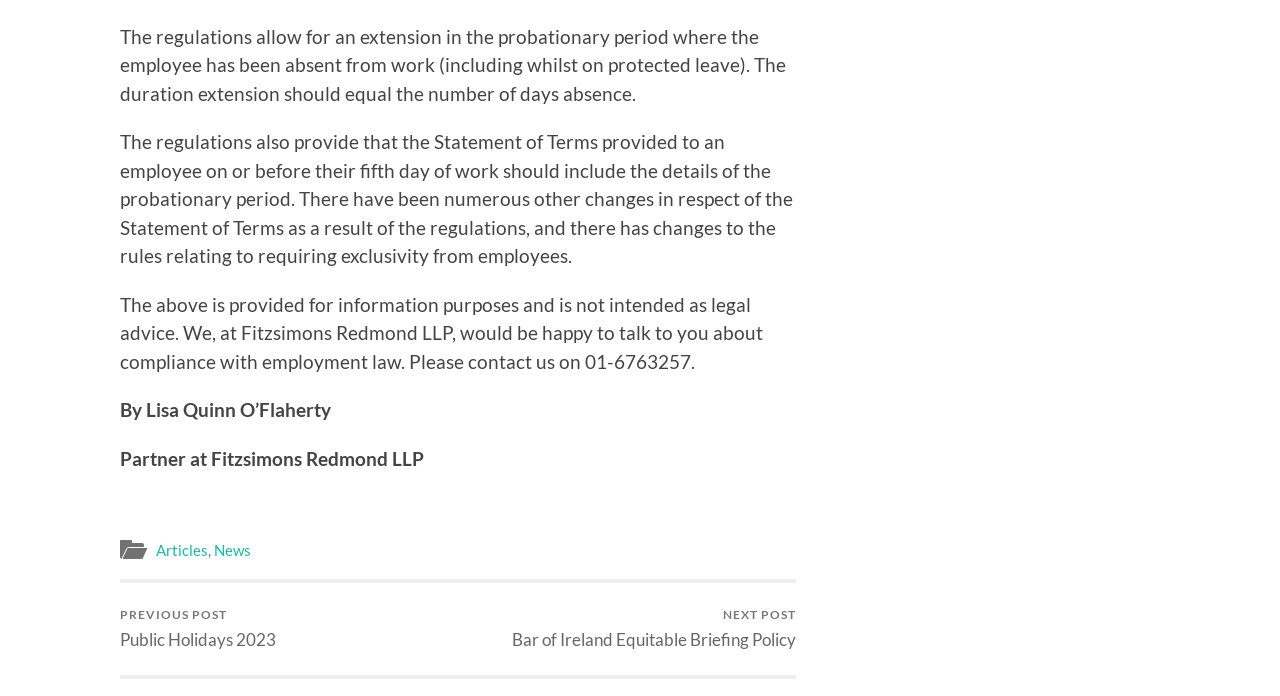Determine the bounding box coordinates for the HTML element mentioned in the following description: "News". The coordinates should be a list of four floats ranging from 0 to 1, represented as [left, top, right, bottom].

[0.167, 0.777, 0.196, 0.803]